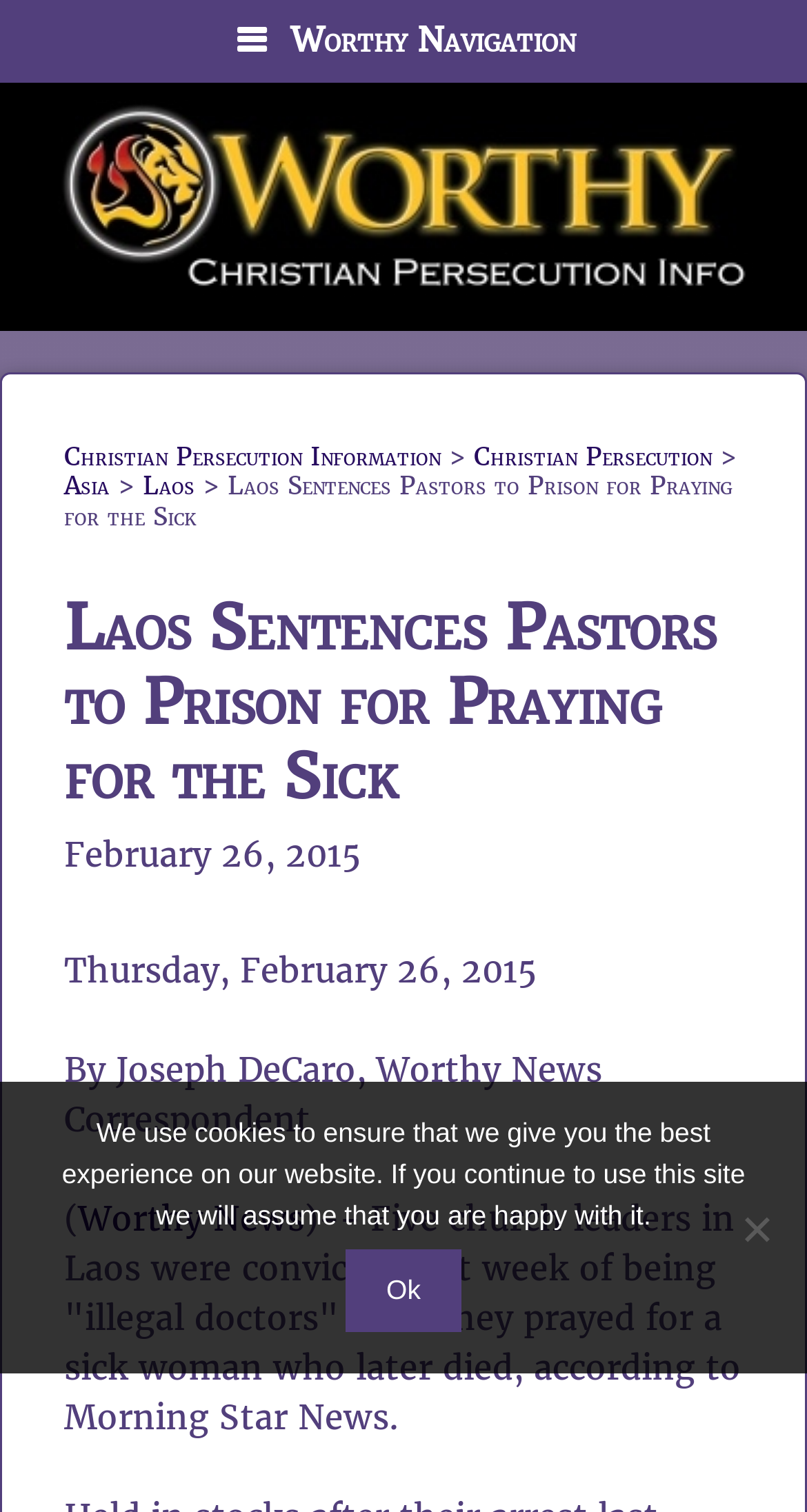Locate the bounding box coordinates of the area where you should click to accomplish the instruction: "Read the 'Biggest Poker Wins' article".

None